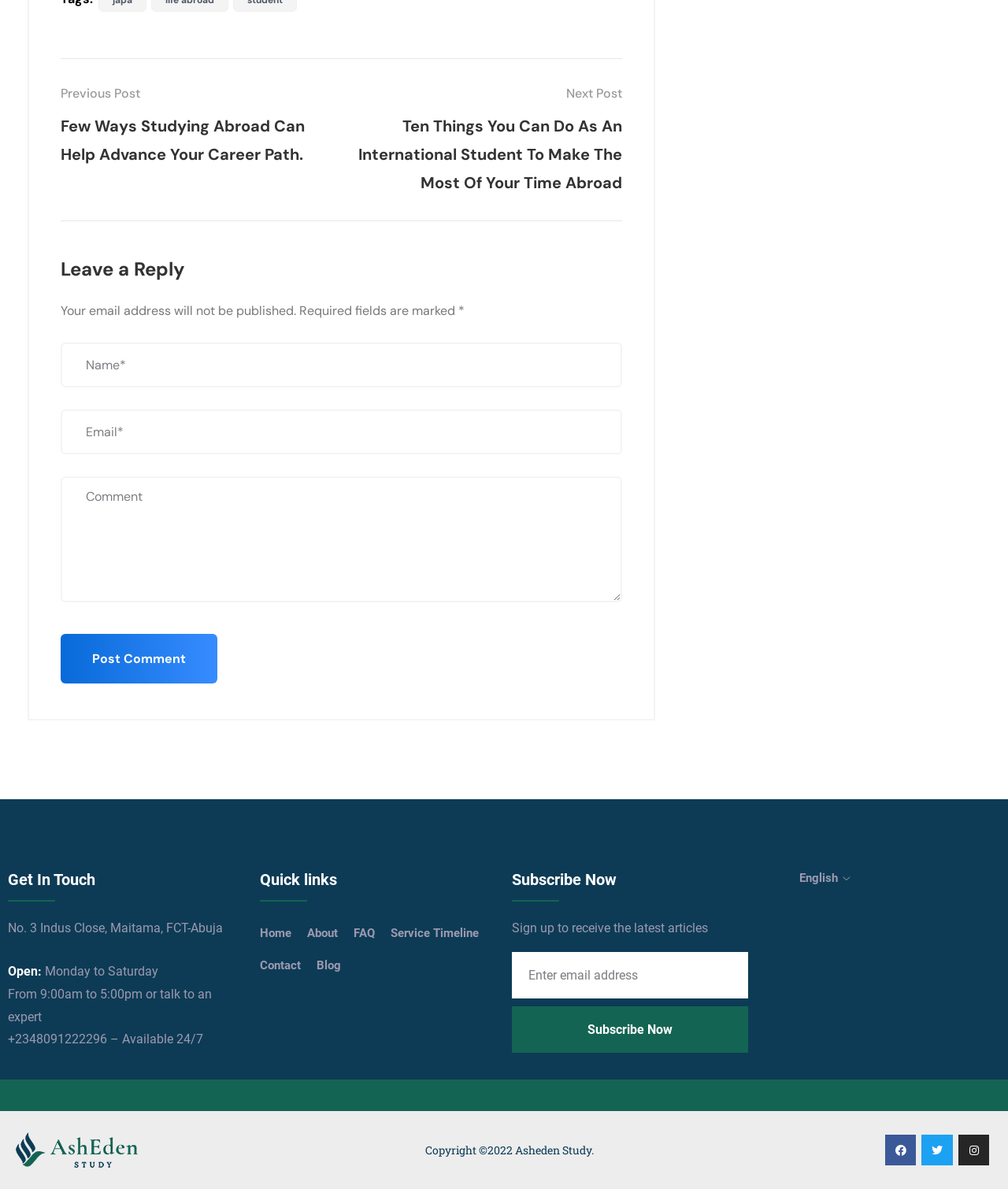Locate the bounding box of the UI element based on this description: "name="EMAIL" placeholder="Enter email address"". Provide four float numbers between 0 and 1 as [left, top, right, bottom].

[0.508, 0.801, 0.742, 0.84]